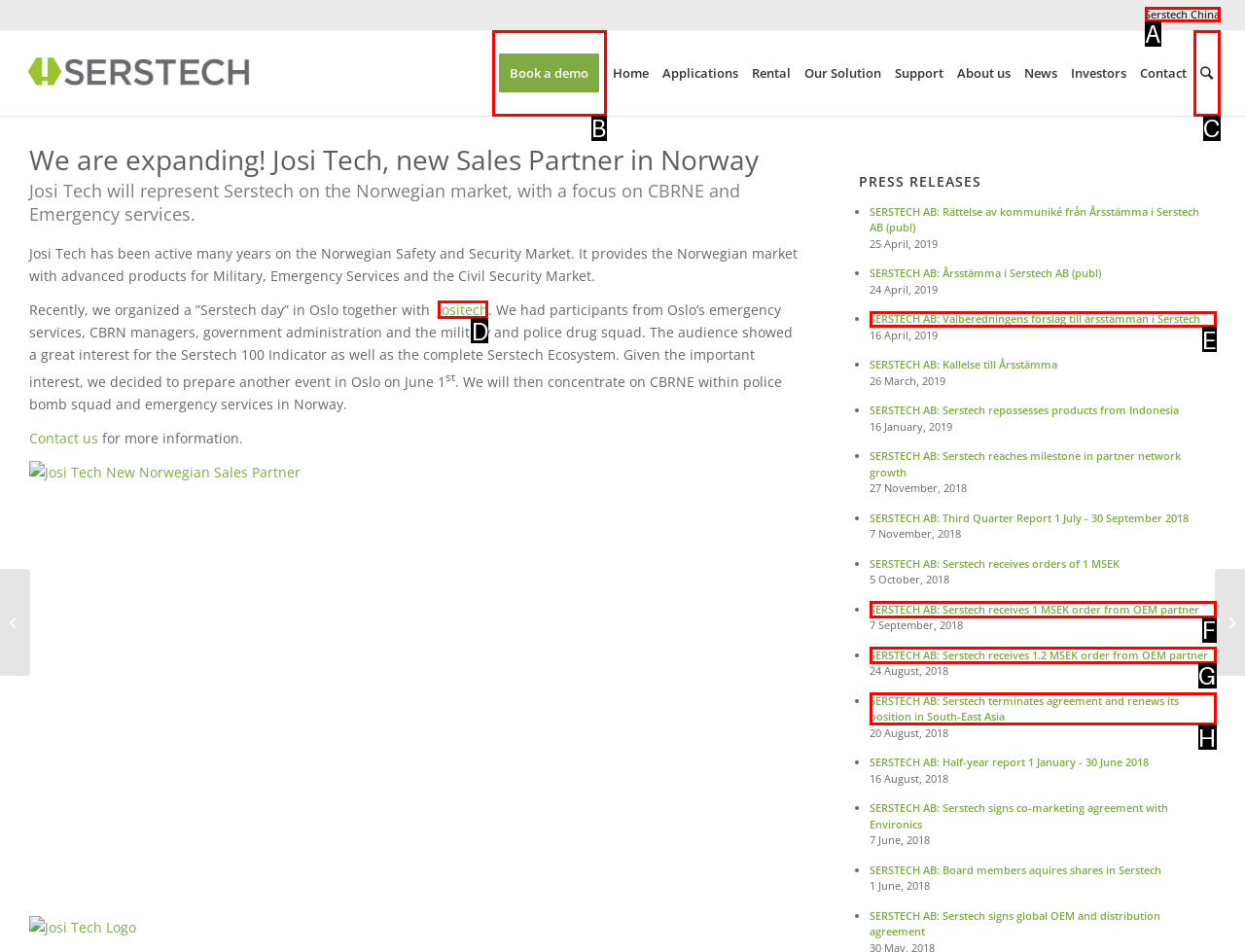Specify which element within the red bounding boxes should be clicked for this task: Contact 'Josi Tech' for more information Respond with the letter of the correct option.

D